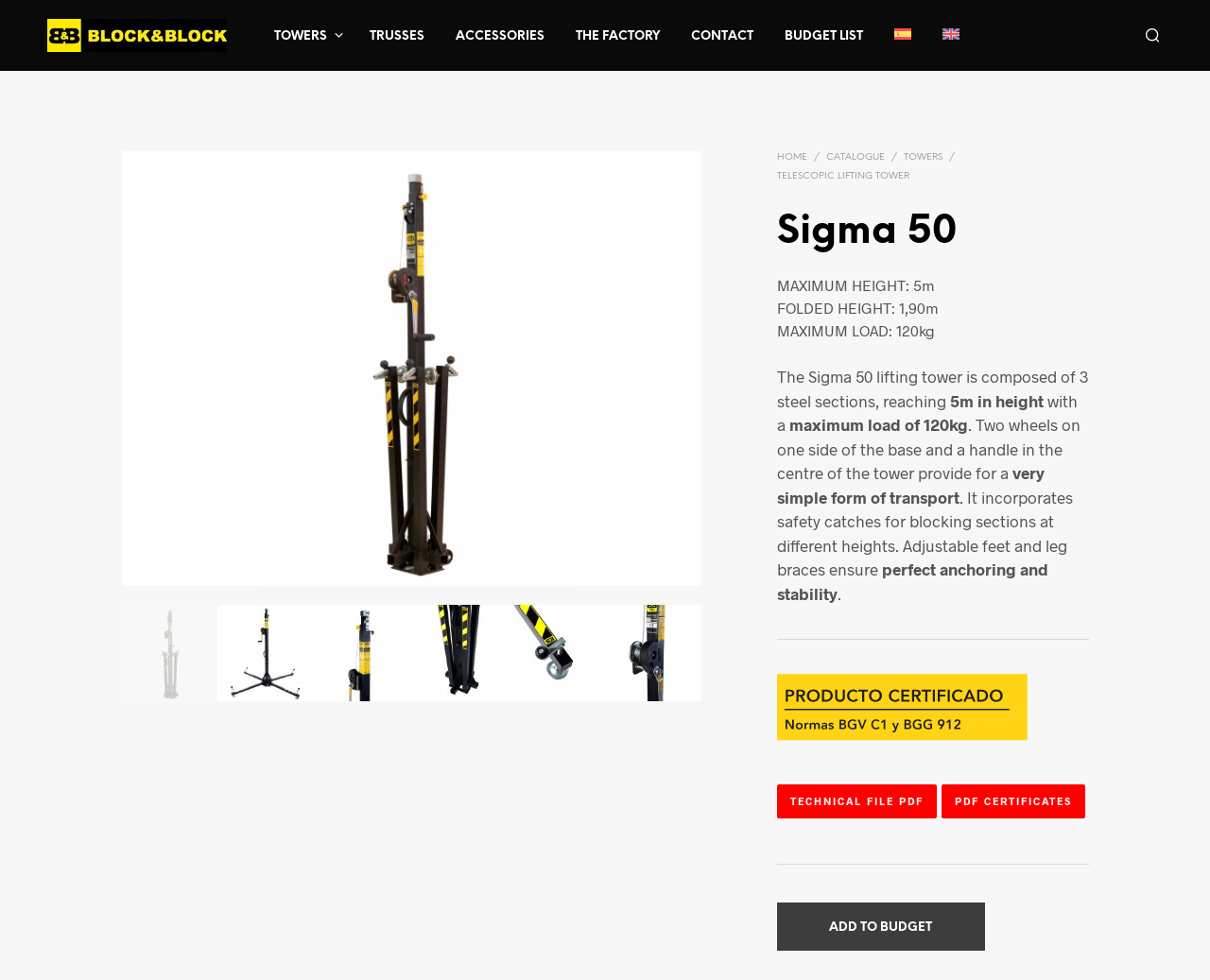Please determine the bounding box coordinates of the area that needs to be clicked to complete this task: 'Go to the home page'. The coordinates must be four float numbers between 0 and 1, formatted as [left, top, right, bottom].

[0.642, 0.155, 0.667, 0.166]